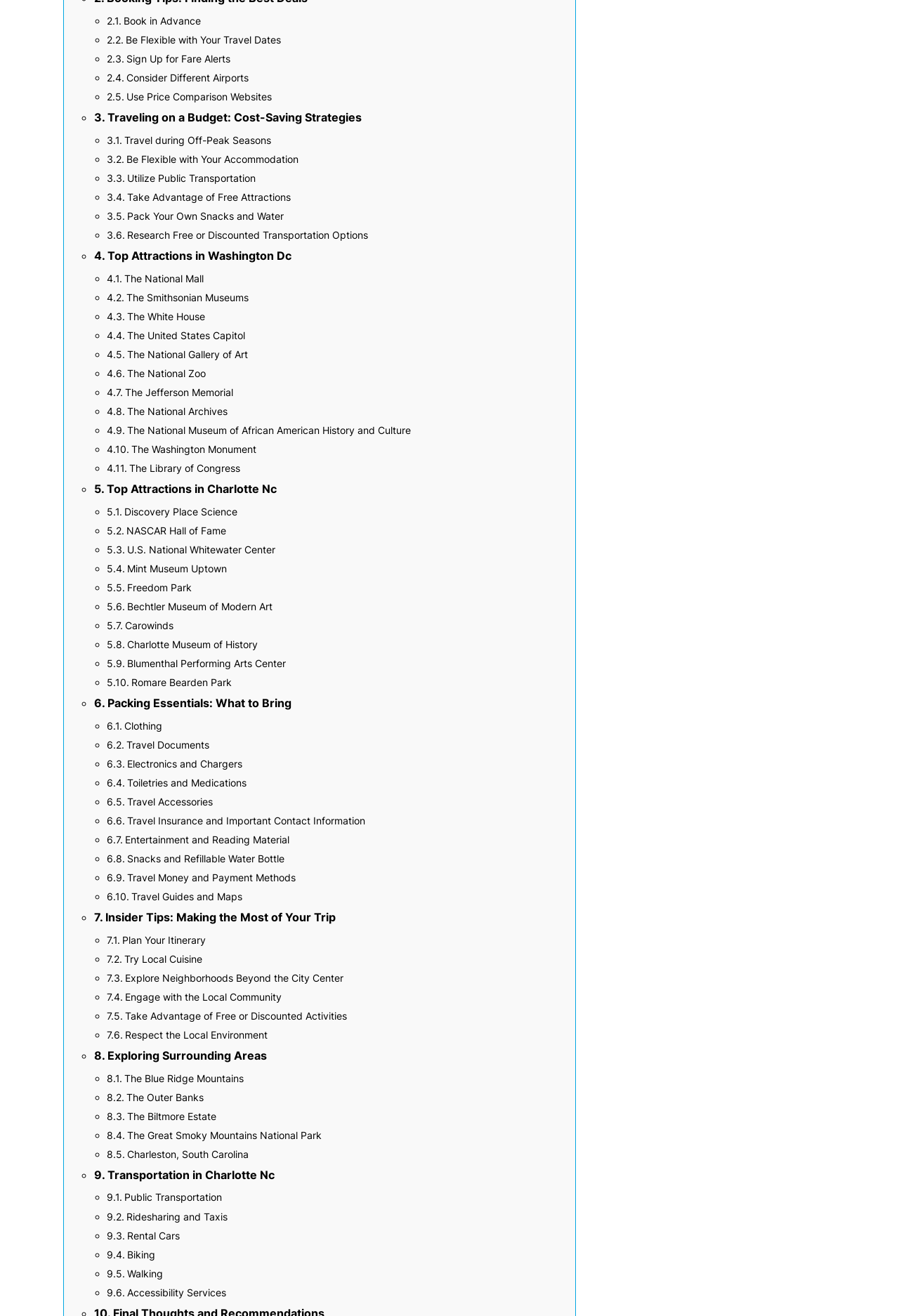Kindly determine the bounding box coordinates of the area that needs to be clicked to fulfill this instruction: "Explore 'Top Attractions in Washington Dc'".

[0.105, 0.188, 0.324, 0.201]